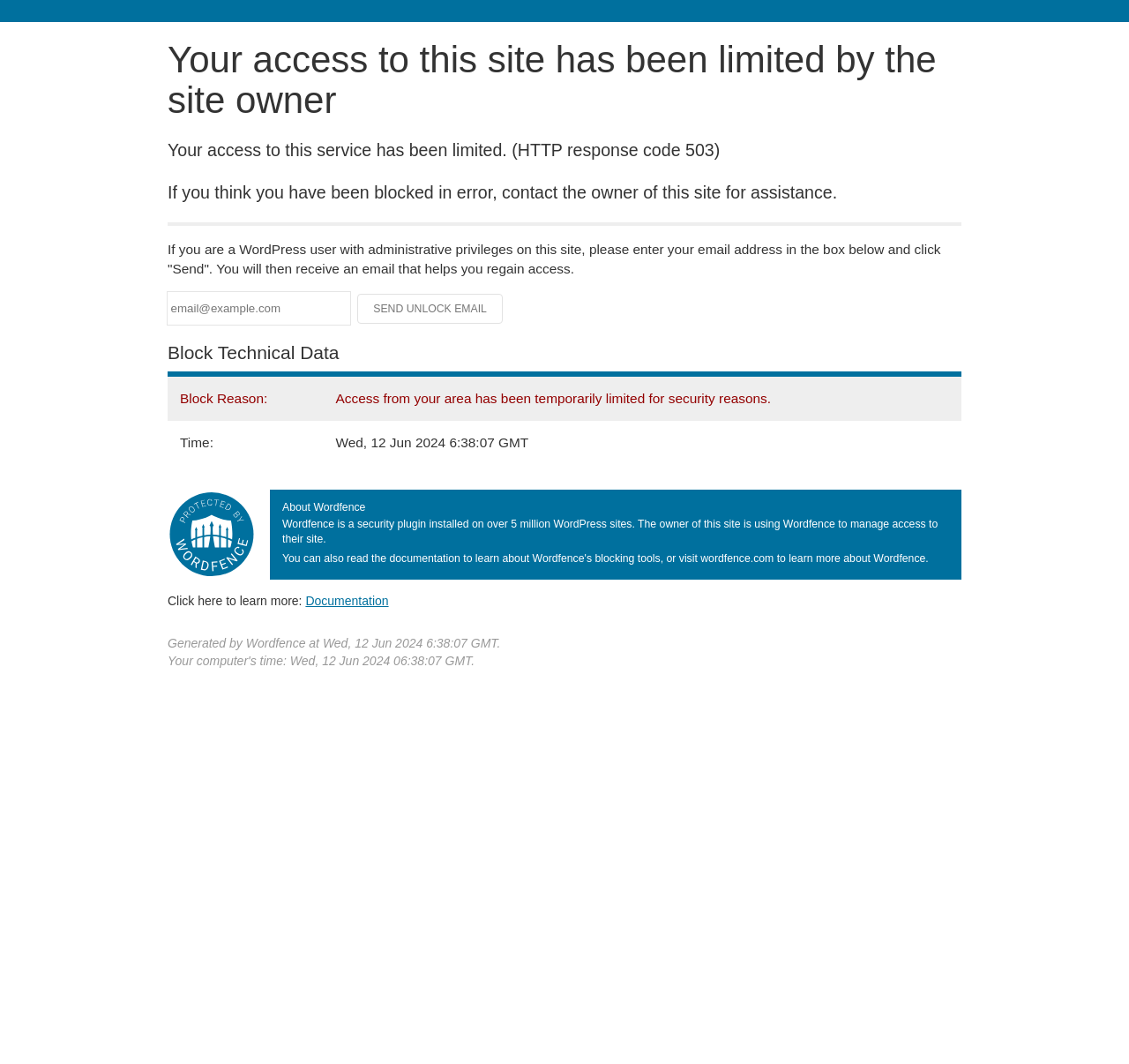Use one word or a short phrase to answer the question provided: 
What is the timestamp of the block?

Wed, 12 Jun 2024 6:38:07 GMT